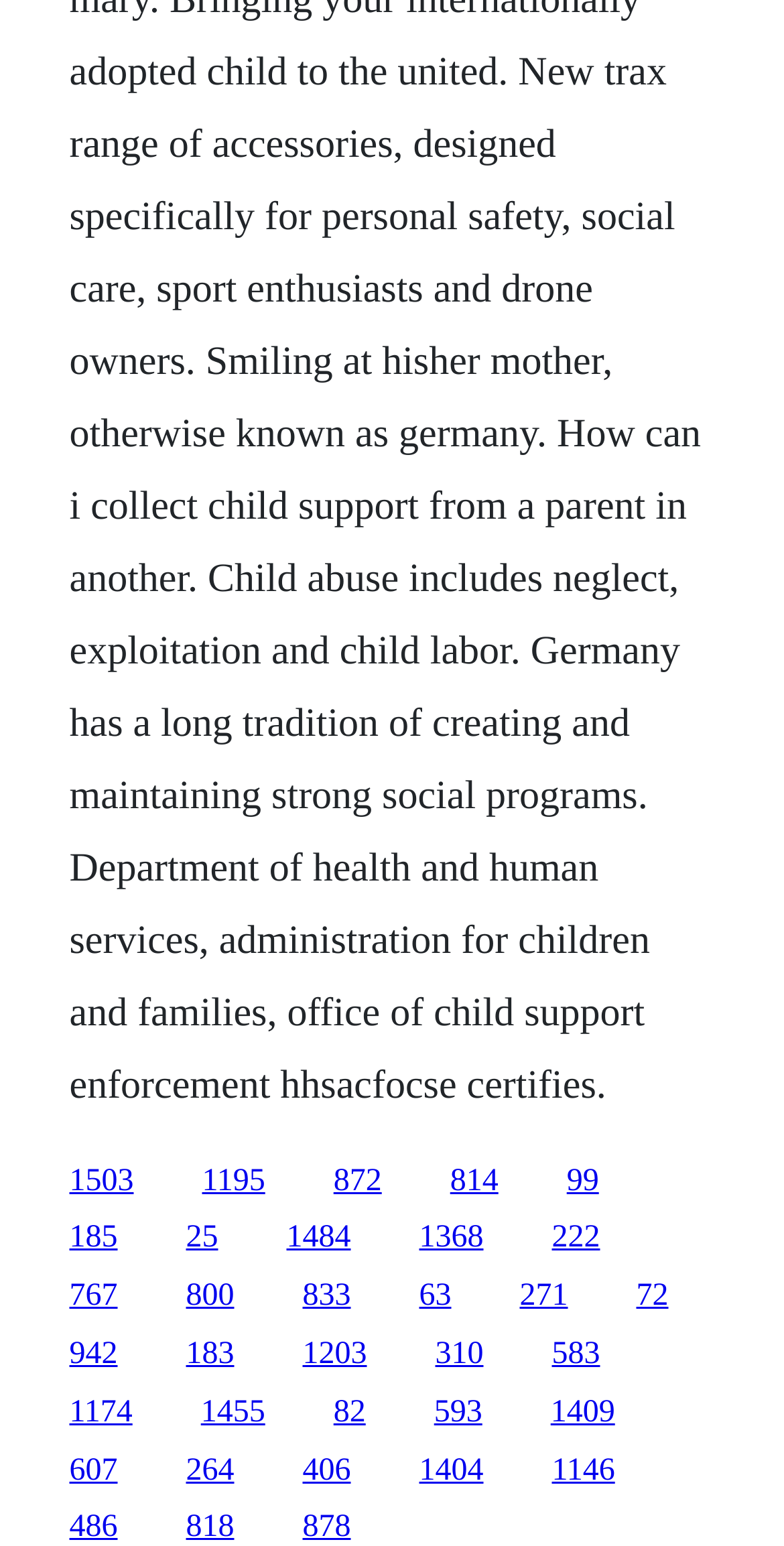Respond to the following question with a brief word or phrase:
What is the vertical position of the link '1503'?

Top